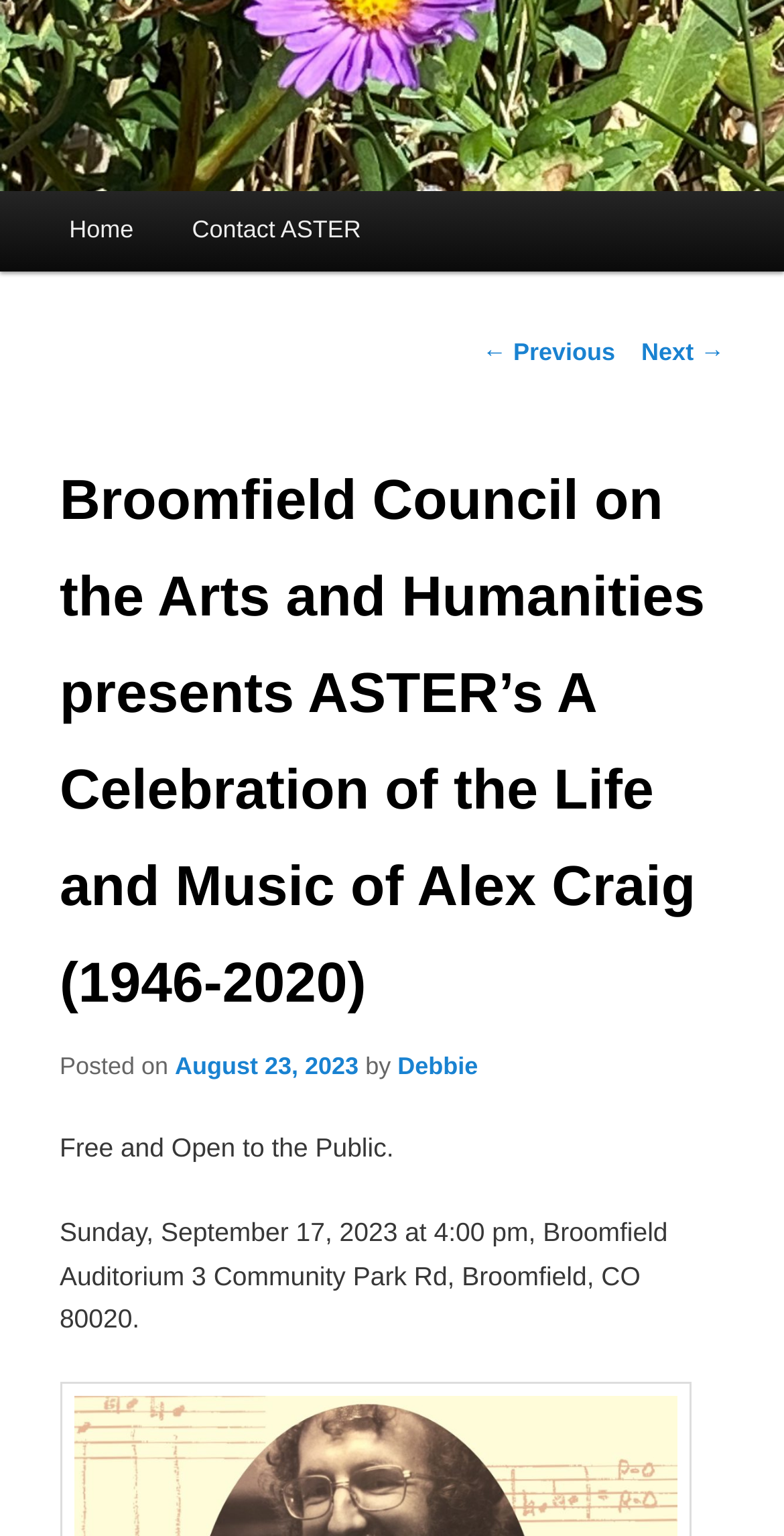Provide the bounding box coordinates, formatted as (top-left x, top-left y, bottom-right x, bottom-right y), with all values being floating point numbers between 0 and 1. Identify the bounding box of the UI element that matches the description: August 23, 2023

[0.223, 0.685, 0.457, 0.703]